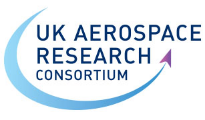Provide a thorough description of the image presented.

The image features the logo of the UK Aerospace Research Consortium. This logo prominently displays the text "UK AEROSPACE RESEARCH" above the word "CONSORTIUM," emphasizing the organization's focus on advancing aerospace research in the UK. An upward-pointing arrow is integrated into the design, symbolizing progress and innovation within the aerospace sector. The color palette consists of blue and purple hues, adding a modern and professional aesthetic to the branding, which reflects the consortium's commitment to collaborative research and development in aerospace technology.